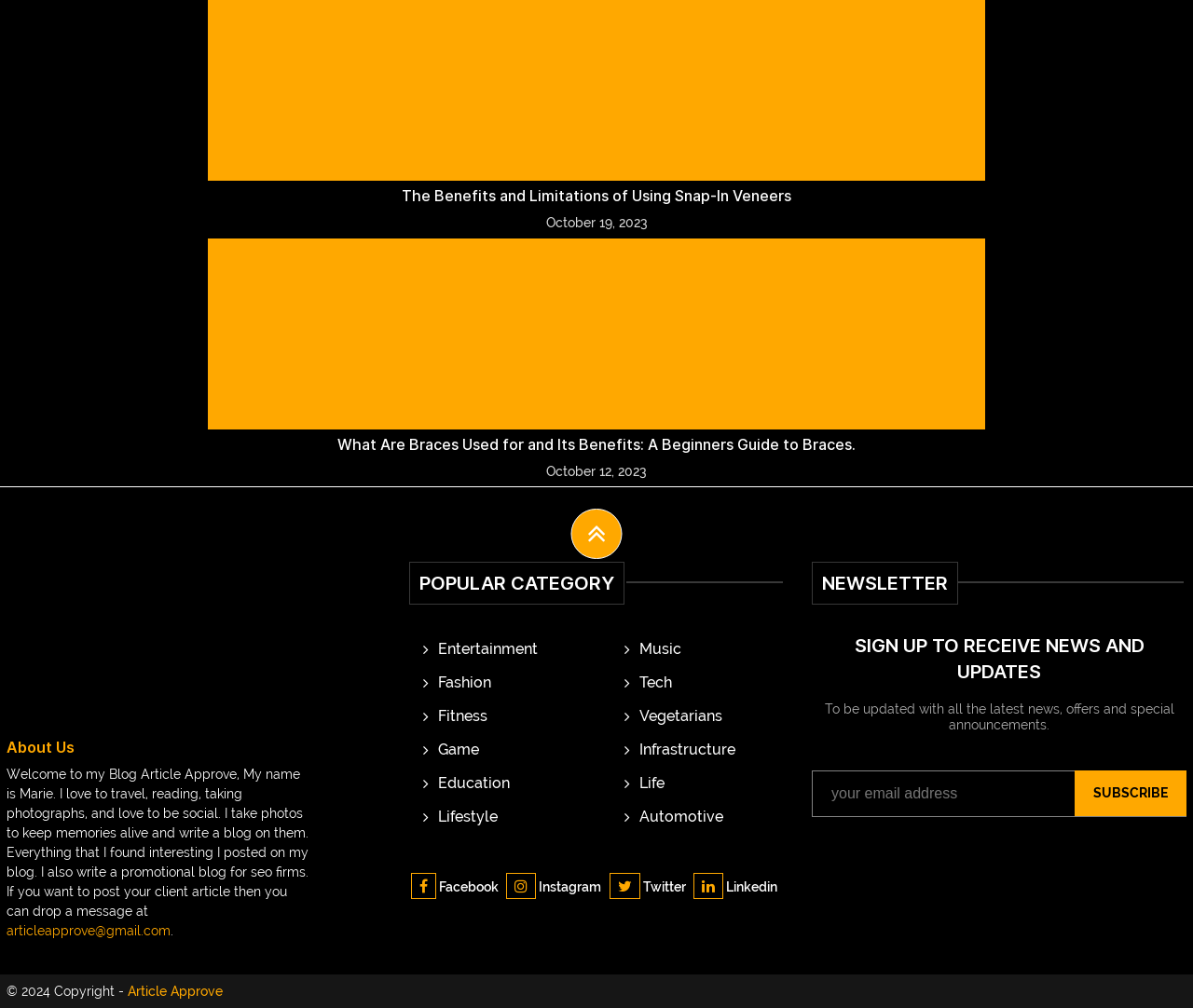Respond with a single word or phrase for the following question: 
What is the icon represented by ''?

Unknown